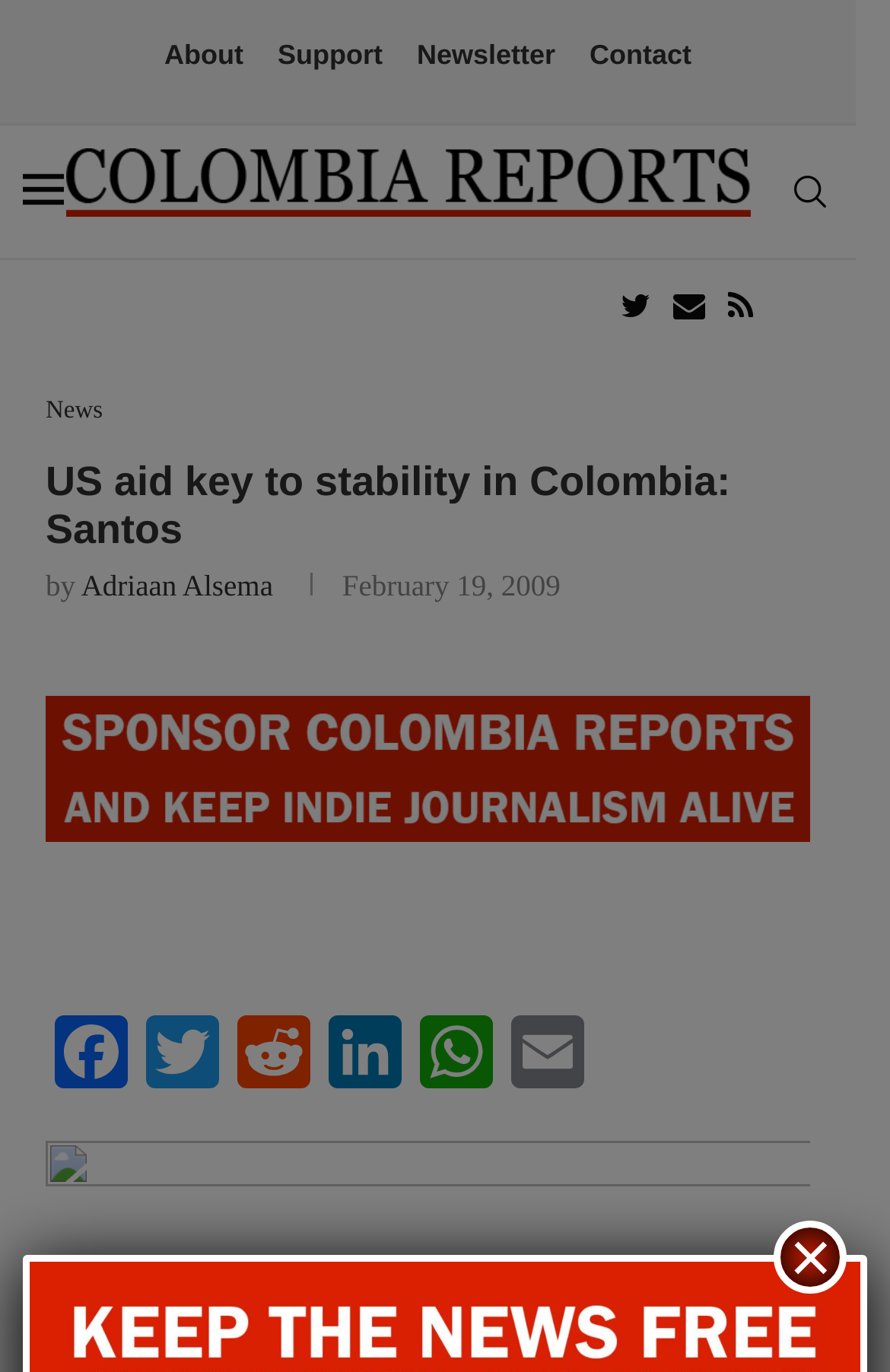Summarize the contents and layout of the webpage in detail.

The webpage appears to be a news article page, with a focus on Colombia's defense minister's hopes to convince US officials to maintain aid to the country. 

At the top of the page, there is a navigation menu with four links: "About", "Support", "Newsletter", and "Contact", aligned horizontally and centered. 

Below the navigation menu, there is a table layout that spans most of the page's width. Within this layout, there is a small image on the left, followed by a link to "Colombia News | Colombia Reports" that takes up most of the table's width. On the right side of the table, there is a search link. 

Further down, there are three social media links: "Twitter", "Email", and "Rss", aligned horizontally. 

The main content of the page begins with a "News" link, followed by a heading that reads "US aid key to stability in Colombia: Santos". Below the heading, there is a byline that reads "by Adriaan Alsema", accompanied by a timestamp that indicates the article was published on February 19, 2009. 

The article's content is not explicitly described in the accessibility tree, but it appears to be a substantial block of text. 

At the bottom of the page, there are several social media sharing links, including "Facebook", "Twitter", "Reddit", "LinkedIn", "WhatsApp", and "Email", aligned horizontally. 

Finally, there is a "Close" button located at the bottom right corner of the page, which contains a "×" symbol.